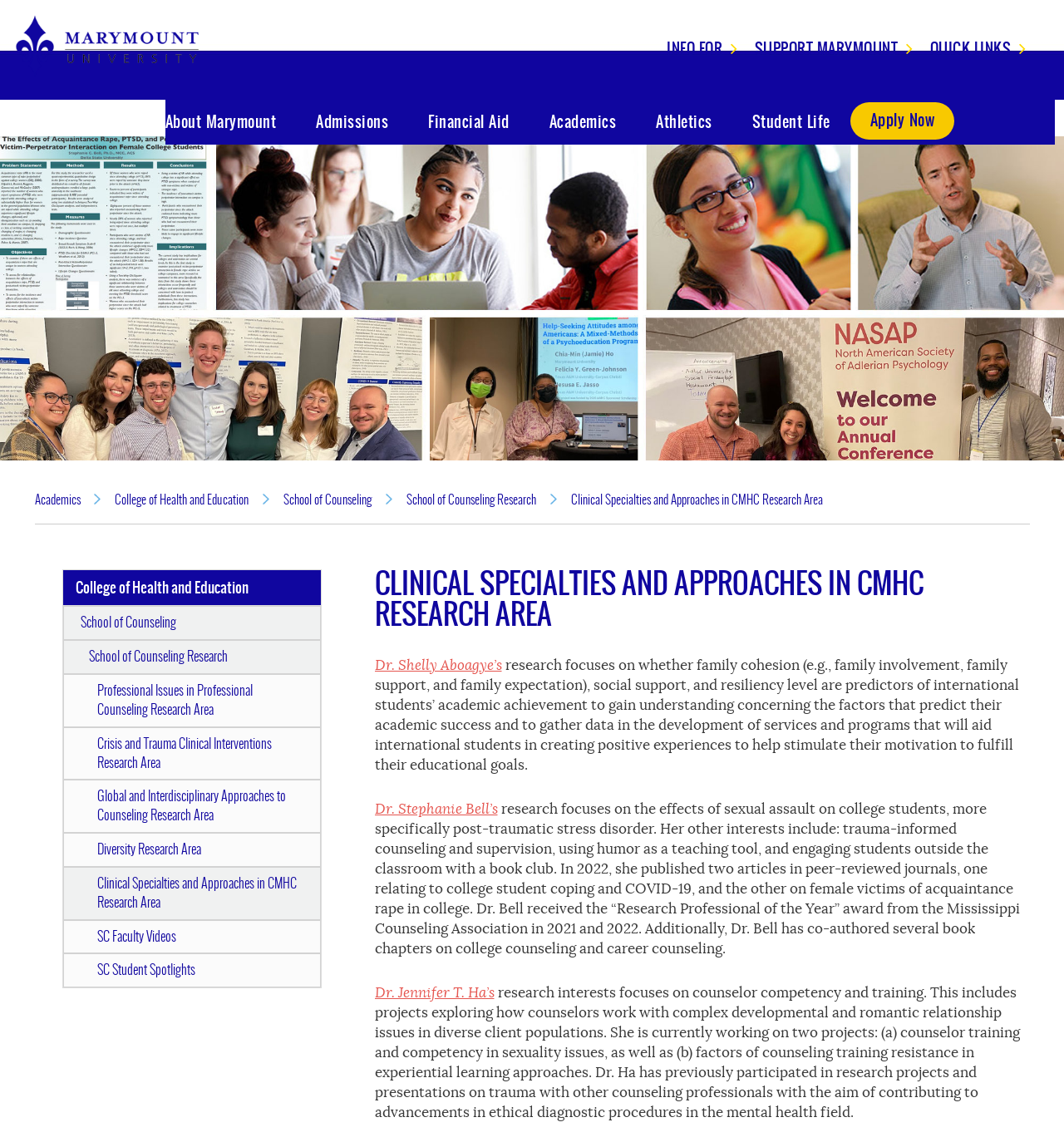Please determine the bounding box coordinates of the element to click in order to execute the following instruction: "Check out the SC Faculty Videos". The coordinates should be four float numbers between 0 and 1, specified as [left, top, right, bottom].

[0.059, 0.805, 0.302, 0.835]